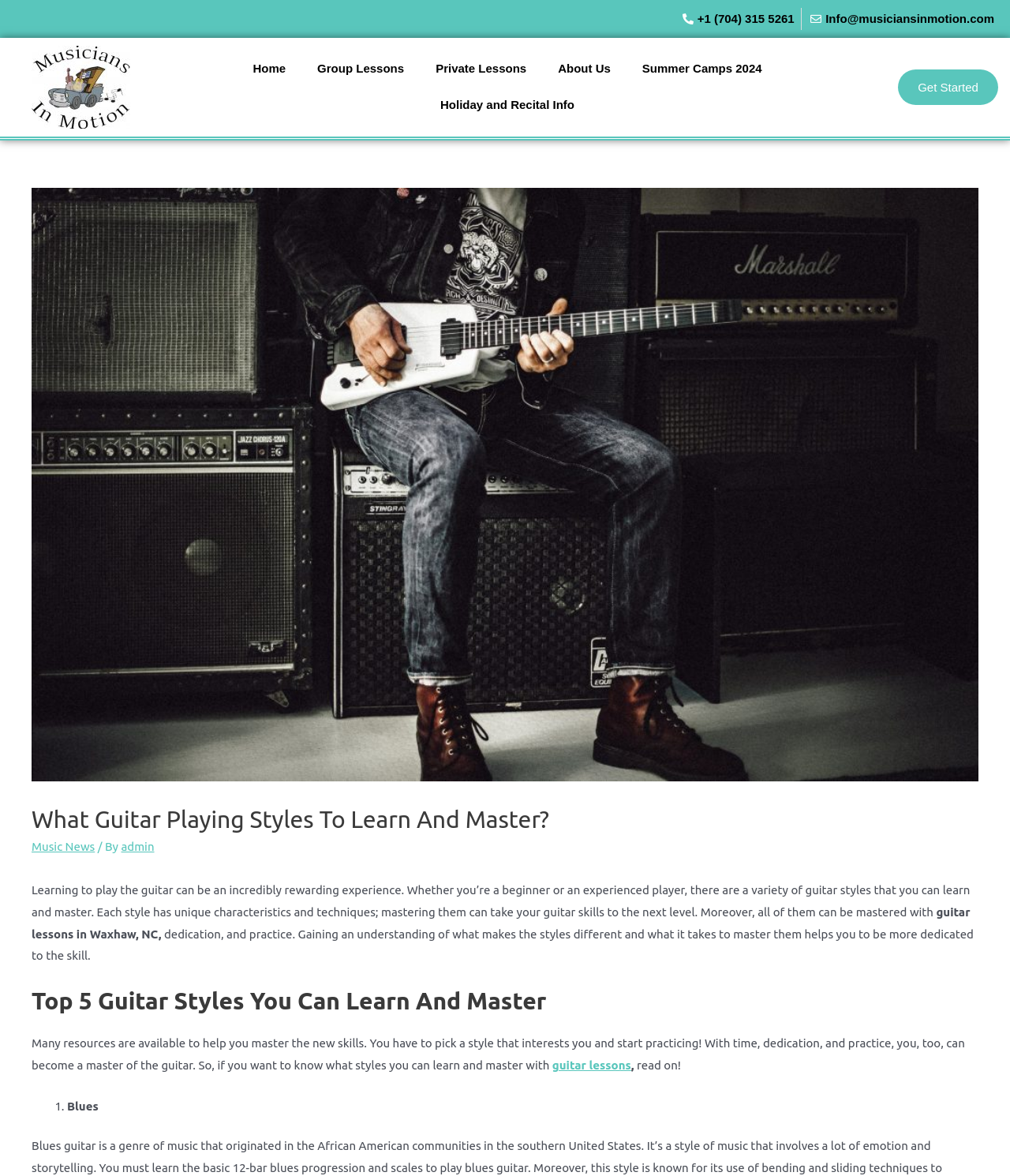Respond with a single word or phrase to the following question: What is the name of the website?

Musicians in Motion